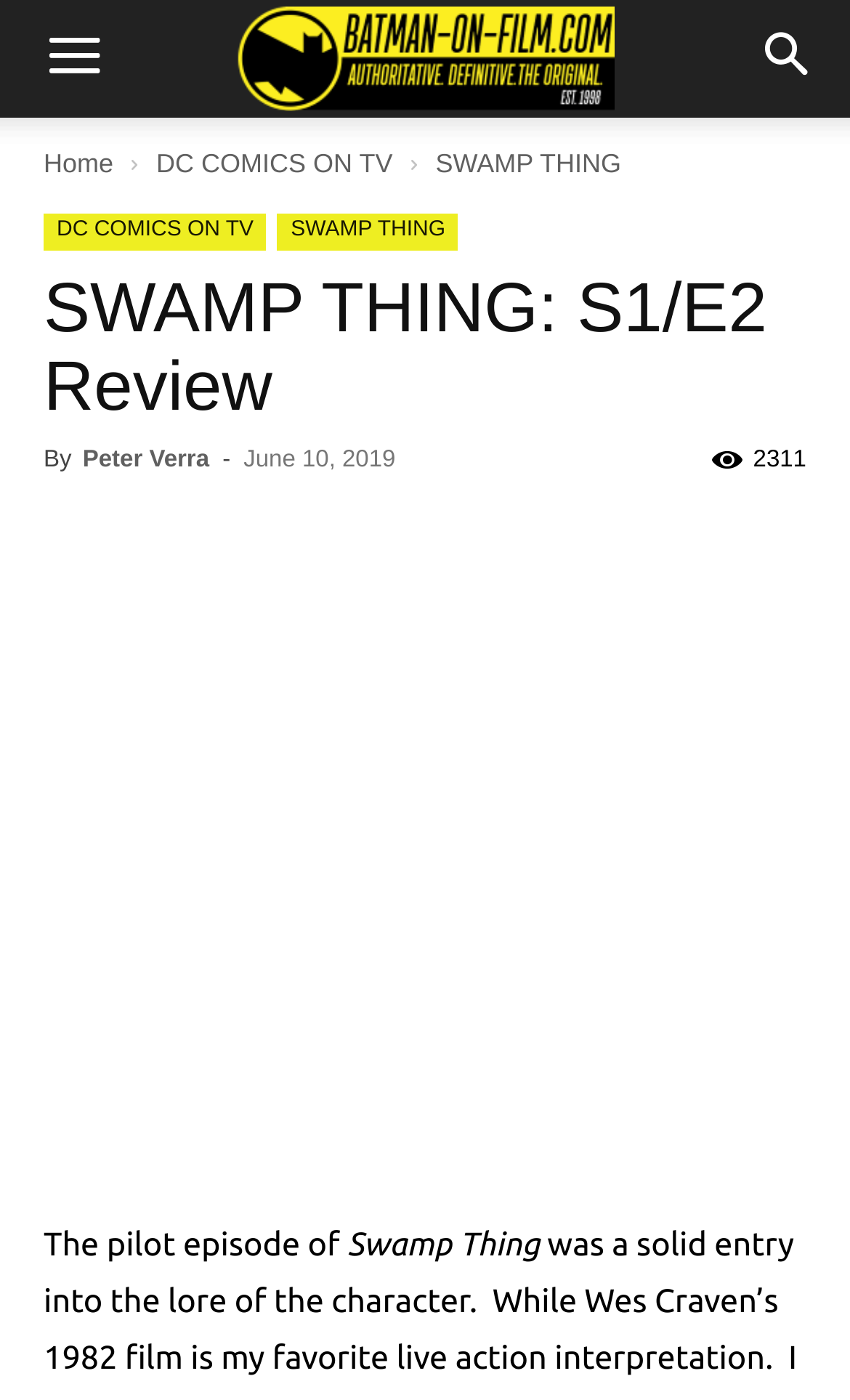Given the element description aria-label="Search", predict the bounding box coordinates for the UI element in the webpage screenshot. The format should be (top-left x, top-left y, bottom-right x, bottom-right y), and the values should be between 0 and 1.

[0.856, 0.0, 1.0, 0.084]